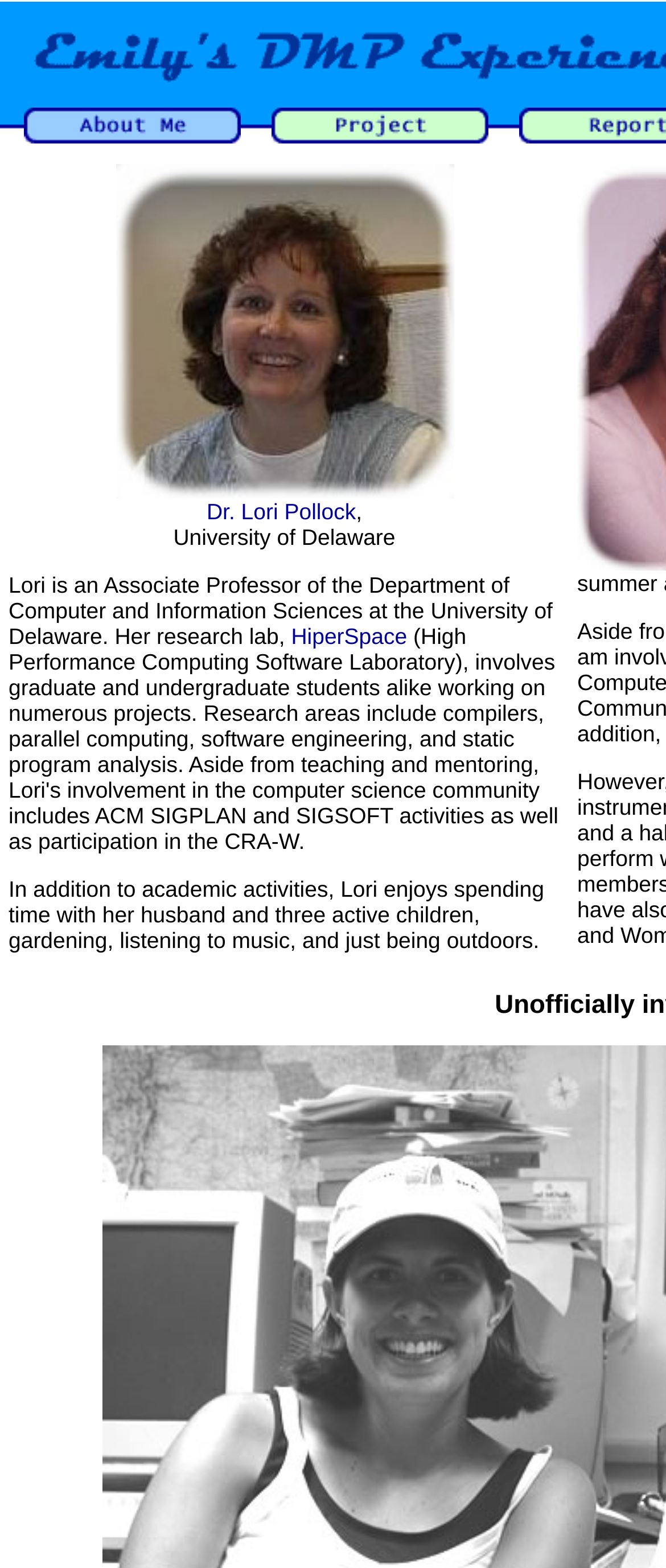Detail the various sections and features present on the webpage.

The webpage is about Emily, but the main content is about Dr. Lori Pollock, an Associate Professor at the University of Delaware. At the top of the page, there are five small images aligned horizontally, followed by another five images below them. 

To the right of these images, there is a large block of text that describes Dr. Pollock's background, research, and interests. The text is divided into paragraphs, with links to her name and her research lab, HiperSpace. The text also mentions her involvement in the computer science community and her personal interests.

There is a single link to the right of the text block, which appears to be a link to Dr. Pollock's profile. Below the text block, there are two more images, one to the left and one to the right.